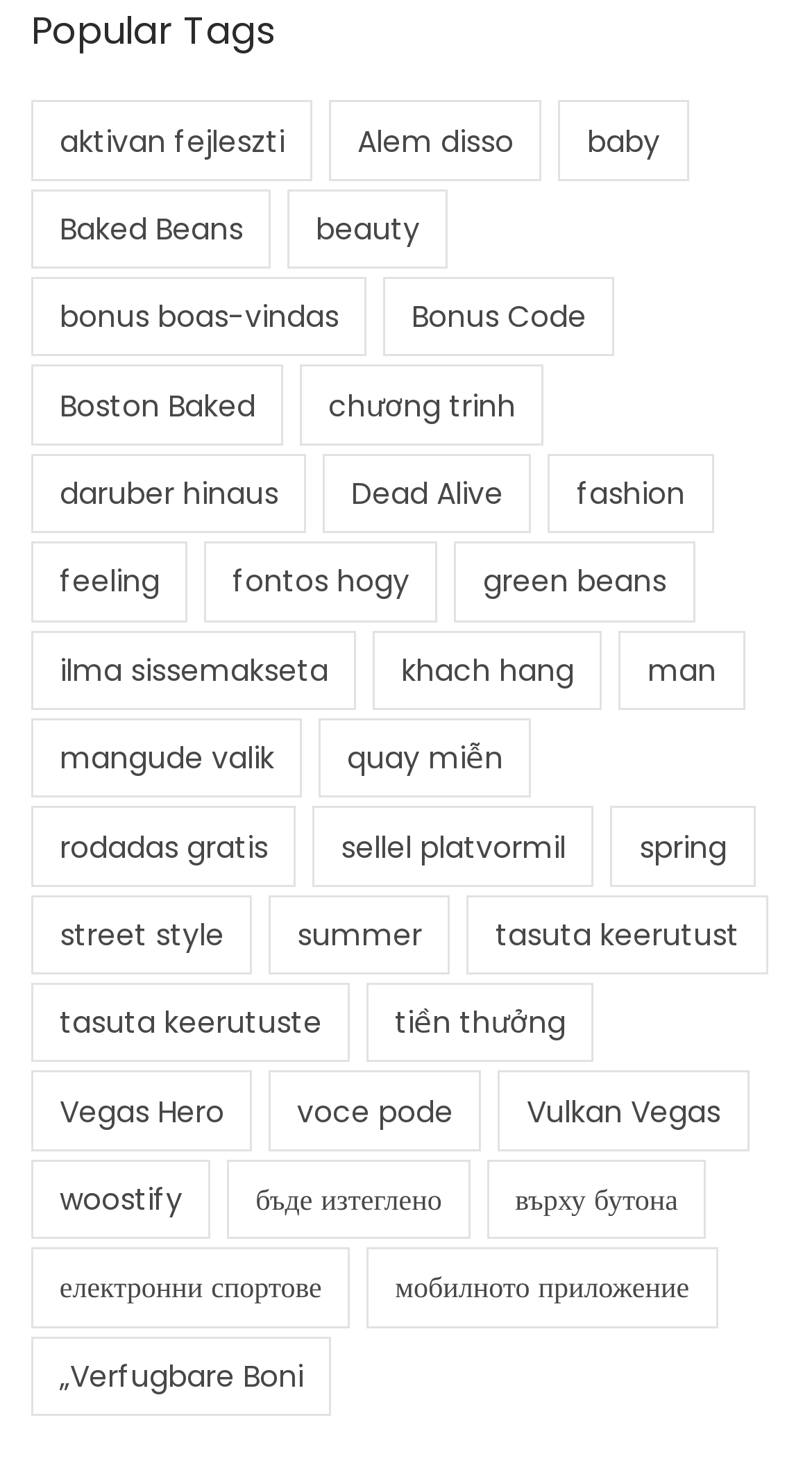Highlight the bounding box coordinates of the element you need to click to perform the following instruction: "Explore 'fashion' category."

[0.675, 0.309, 0.878, 0.363]